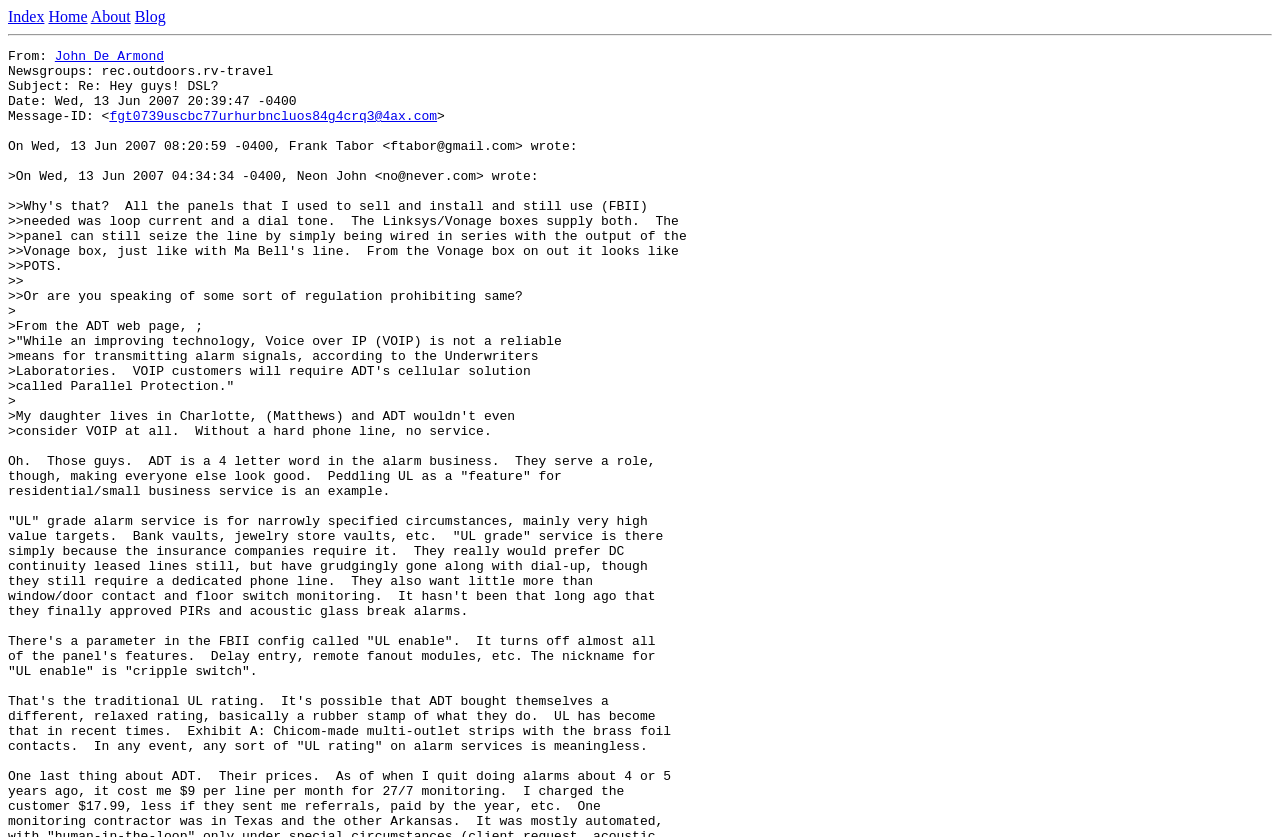Produce an extensive caption that describes everything on the webpage.

The webpage is about ADT (John De Armond). At the top, there are four links: "Index", "Home", "About", and "Blog", positioned horizontally and closely together. Below these links, there is a horizontal separator line. 

Underneath the separator, there is a label "From:" followed by a link to "John De Armond". To the right of the label, there is a block of text describing an email, including the newsgroup, subject, date, and message ID. Within this text block, there is a link to an email address.